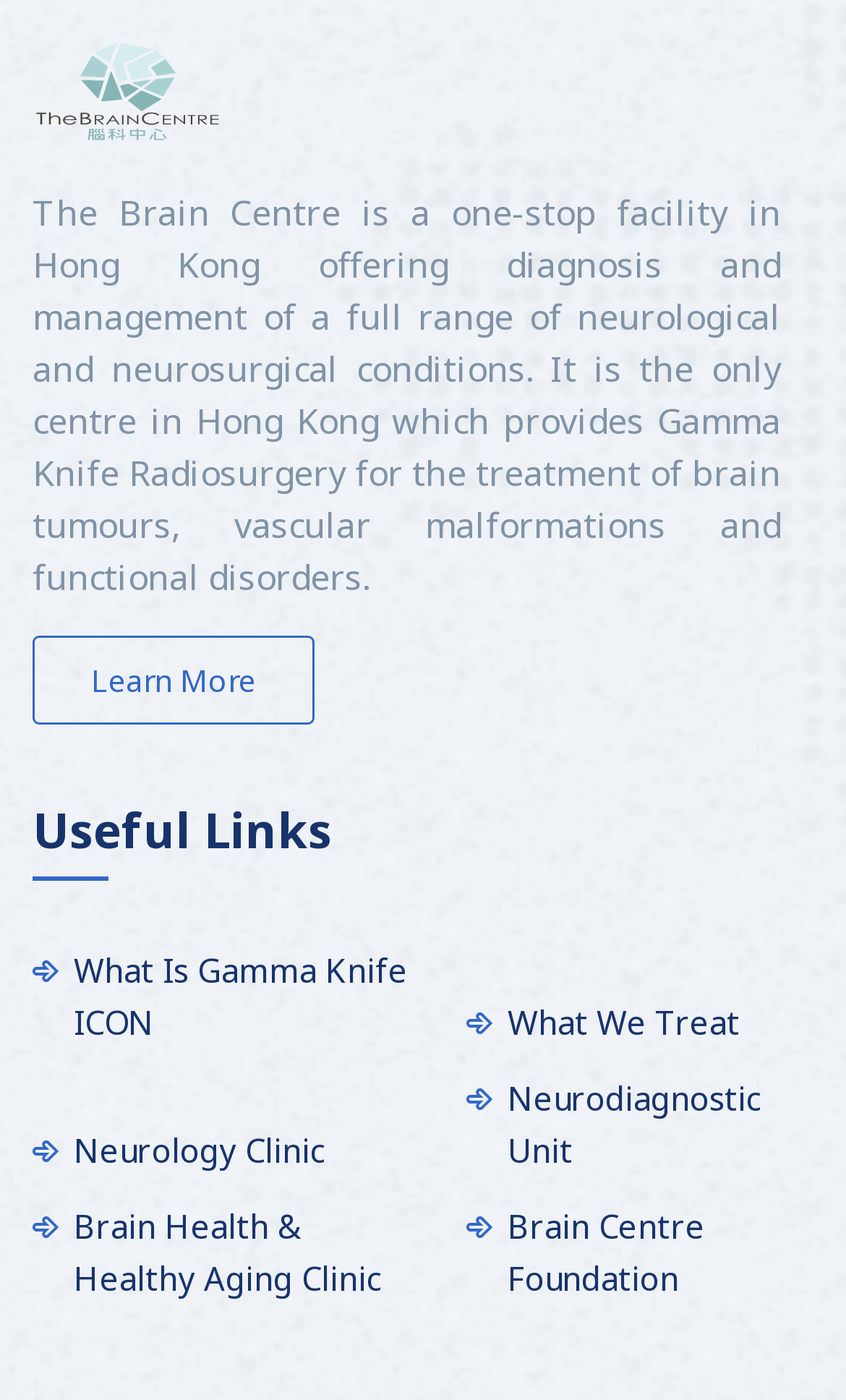Respond to the following question with a brief word or phrase:
What is the purpose of the 'Learn More' link?

To learn more